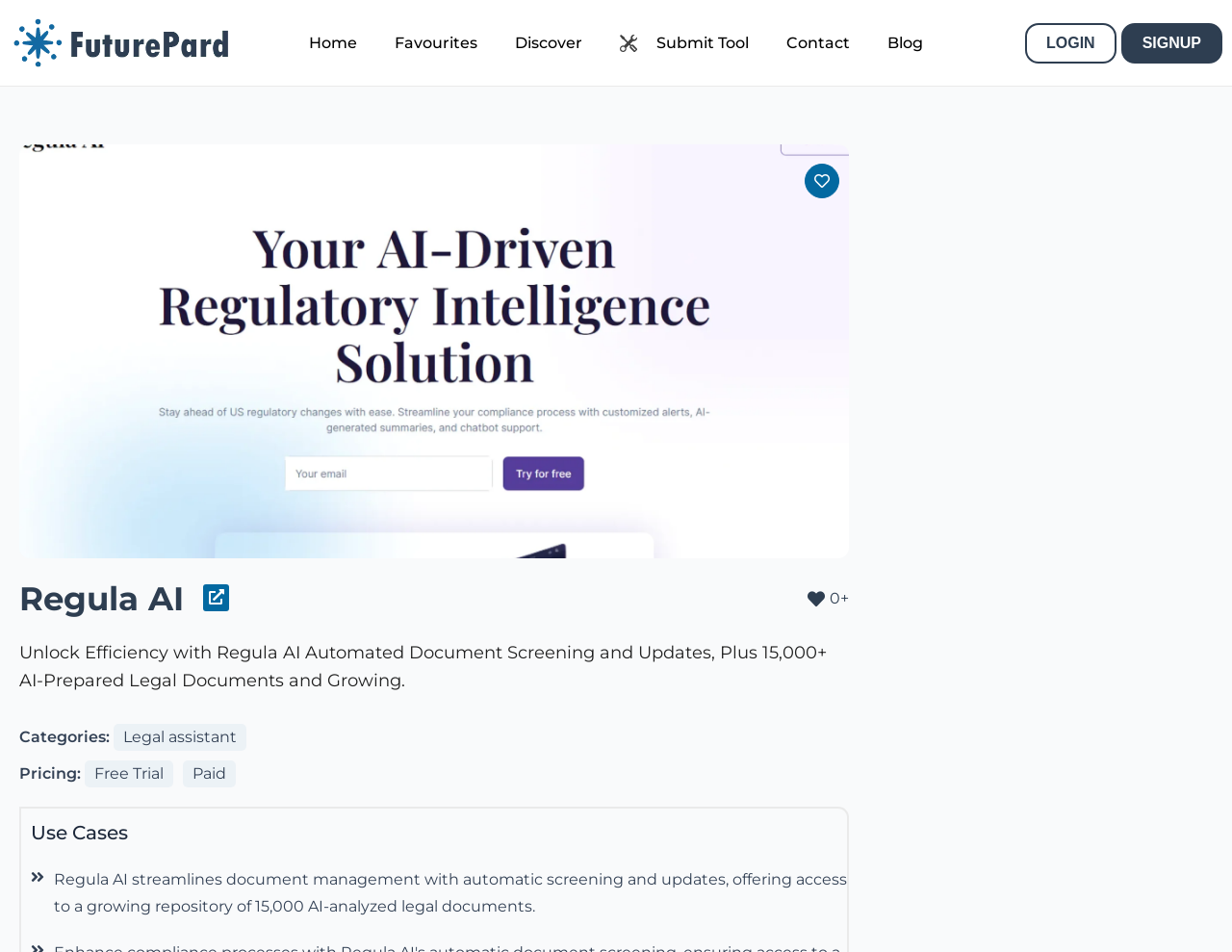What is the number of AI-analyzed legal documents? Observe the screenshot and provide a one-word or short phrase answer.

15,000+